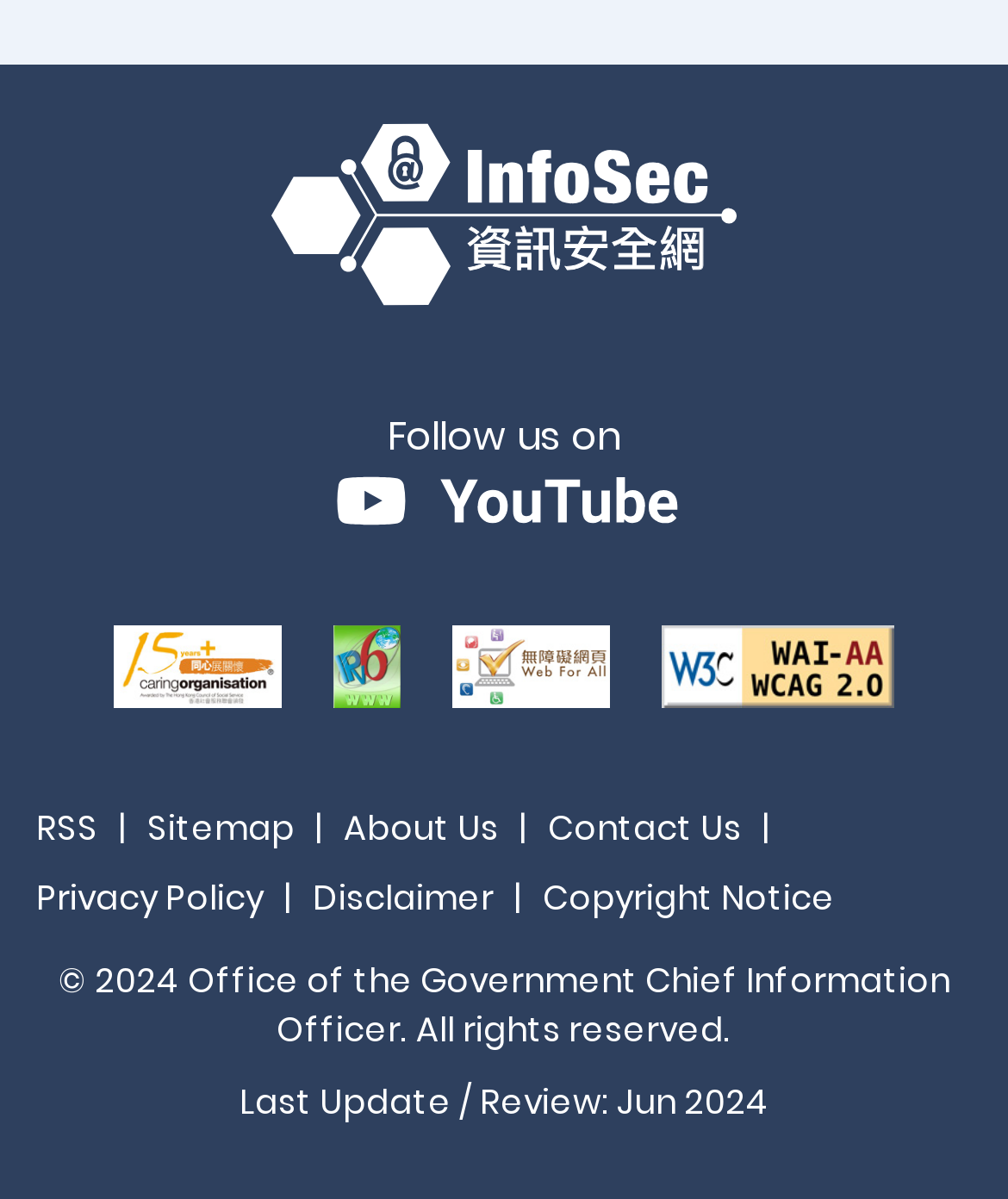Provide the bounding box coordinates of the UI element that matches the description: "alt="Caring Organisation" title="Caring Organisation"".

[0.087, 0.523, 0.306, 0.601]